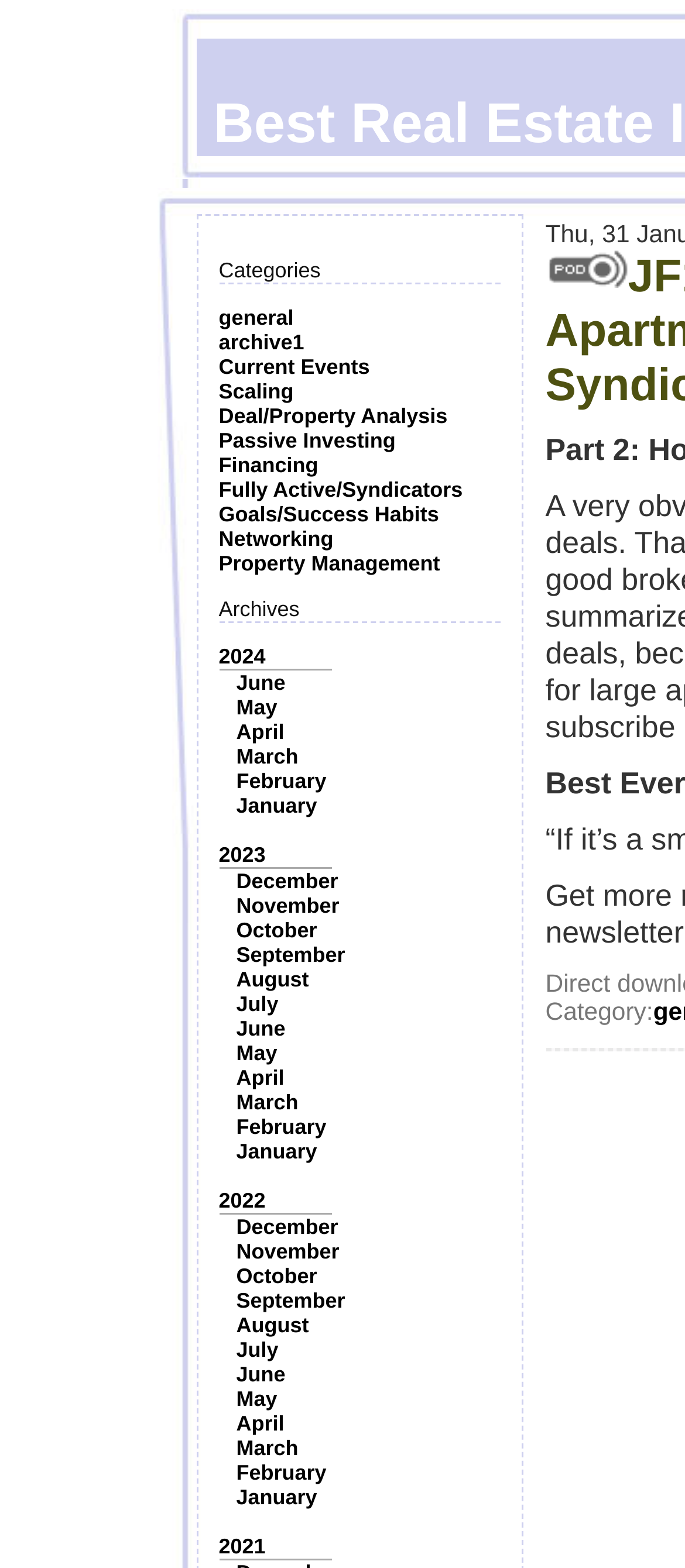From the webpage screenshot, identify the region described by They Don’t Have Time (song). Provide the bounding box coordinates as (top-left x, top-left y, bottom-right x, bottom-right y), with each value being a floating point number between 0 and 1.

None